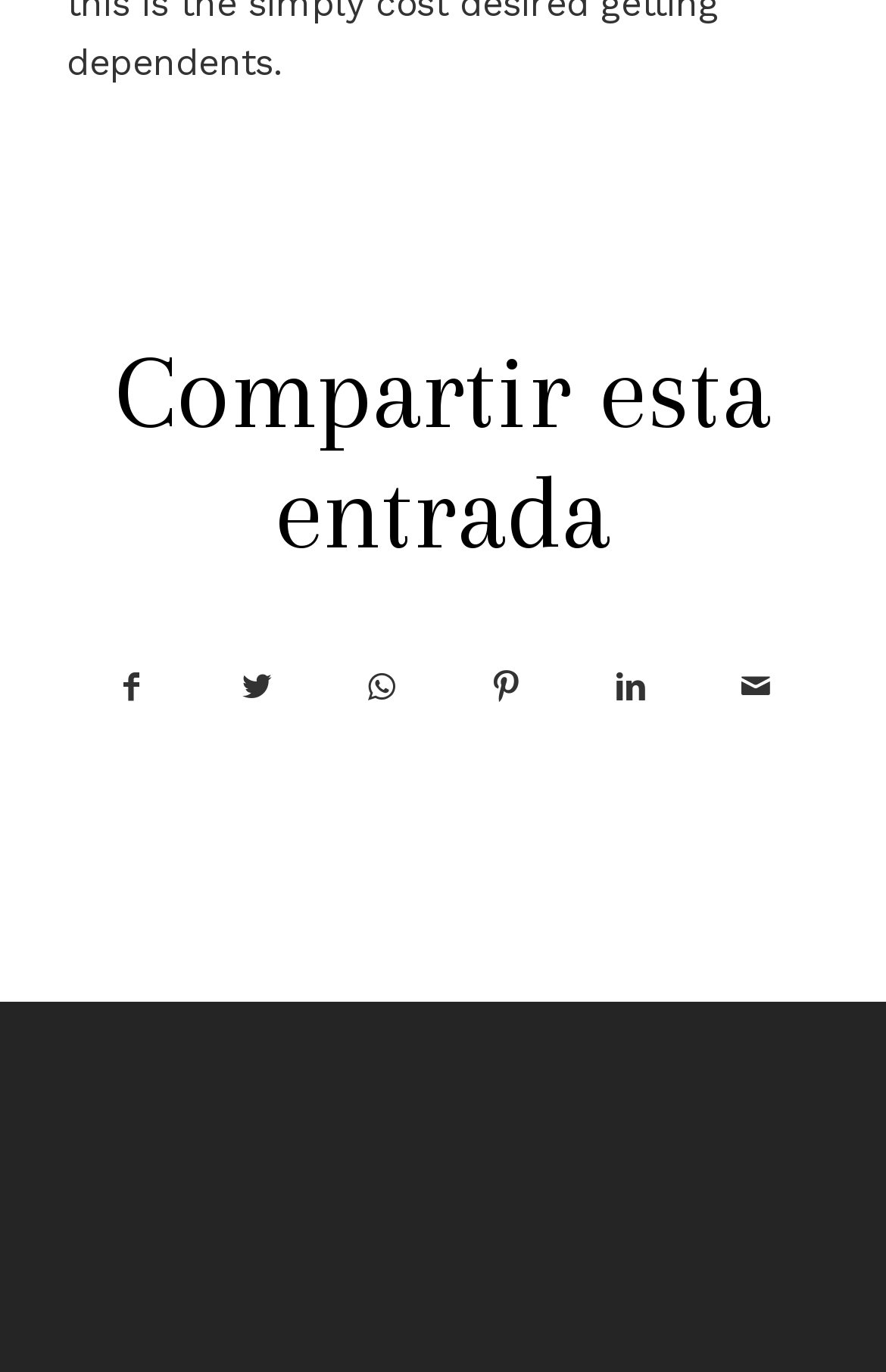Provide a brief response in the form of a single word or phrase:
What is the purpose of the links?

Sharing